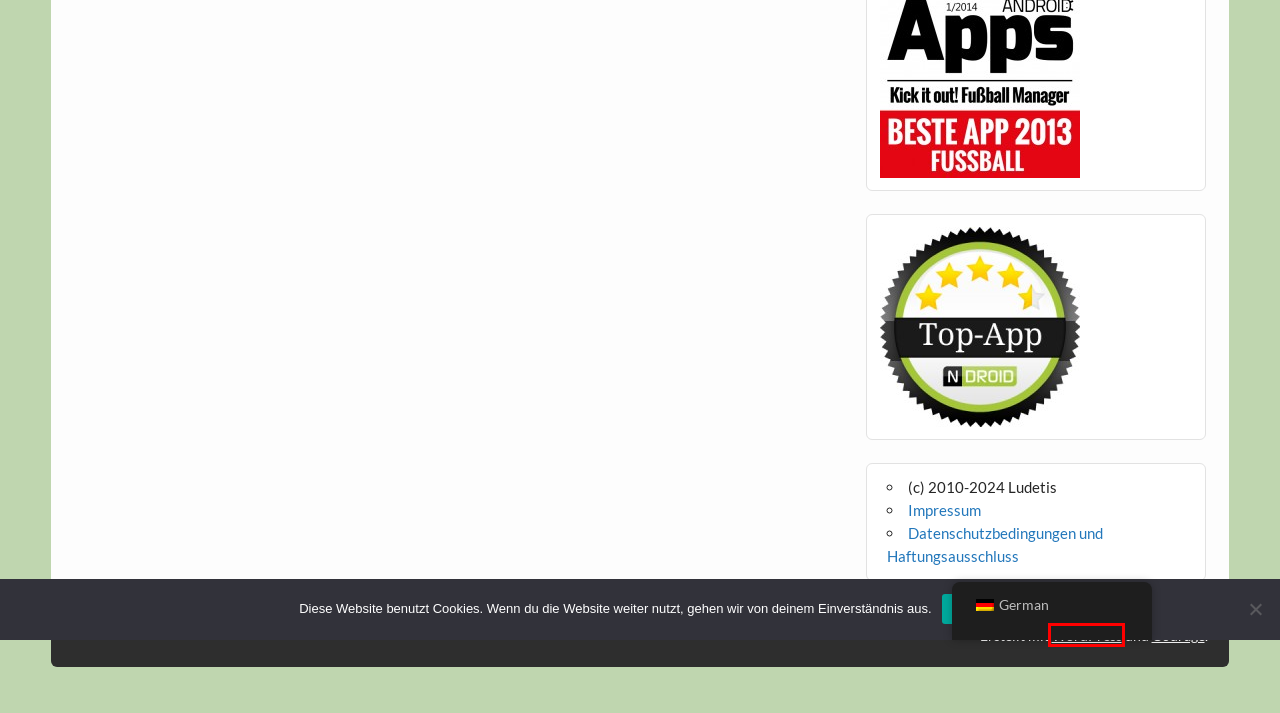Consider the screenshot of a webpage with a red bounding box and select the webpage description that best describes the new page that appears after clicking the element inside the red box. Here are the candidates:
A. Kick it out! Shop
B. Announcement: Kick it out! 24 – Kick it out!
C. Retired Themes – ThemeZee
D. Blog Tool, Publishing Platform, and CMS – WordPress.org
E. Ankündigung: Kick it out 24 – Kick it out!
F. Impressum – LUDETIS
G. Kick it out! – Multiplayer Football Manager
H. AGB, Datenschutzerklärung und Haftungsausschluss – LUDETIS

D